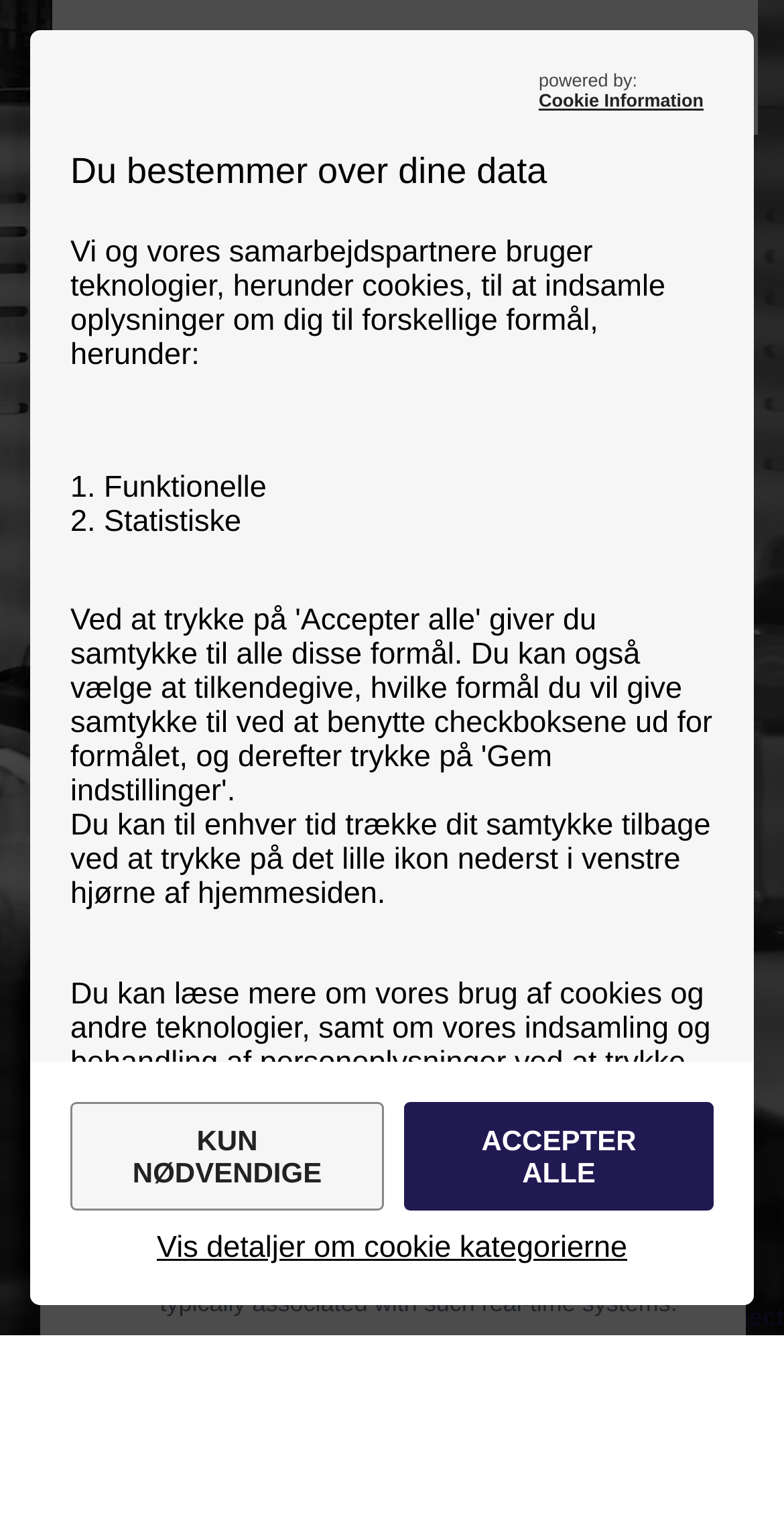Please identify the bounding box coordinates of the element I should click to complete this instruction: 'Explore 'View all fonts in this project''. The coordinates should be given as four float numbers between 0 and 1, like this: [left, top, right, bottom].

[0.553, 0.847, 1.0, 0.865]